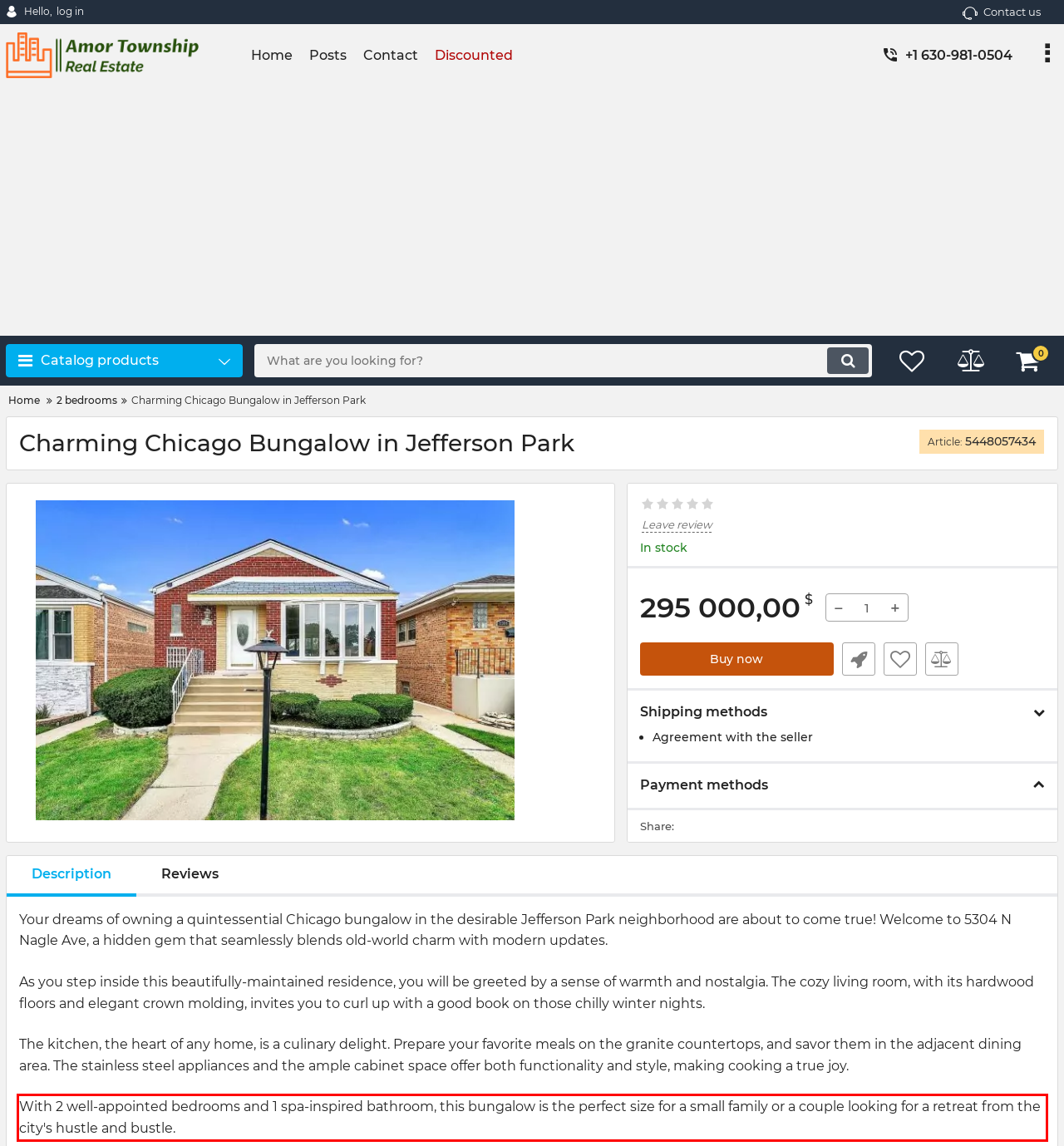Inspect the webpage screenshot that has a red bounding box and use OCR technology to read and display the text inside the red bounding box.

With 2 well-appointed bedrooms and 1 spa-inspired bathroom, this bungalow is the perfect size for a small family or a couple looking for a retreat from the city's hustle and bustle.